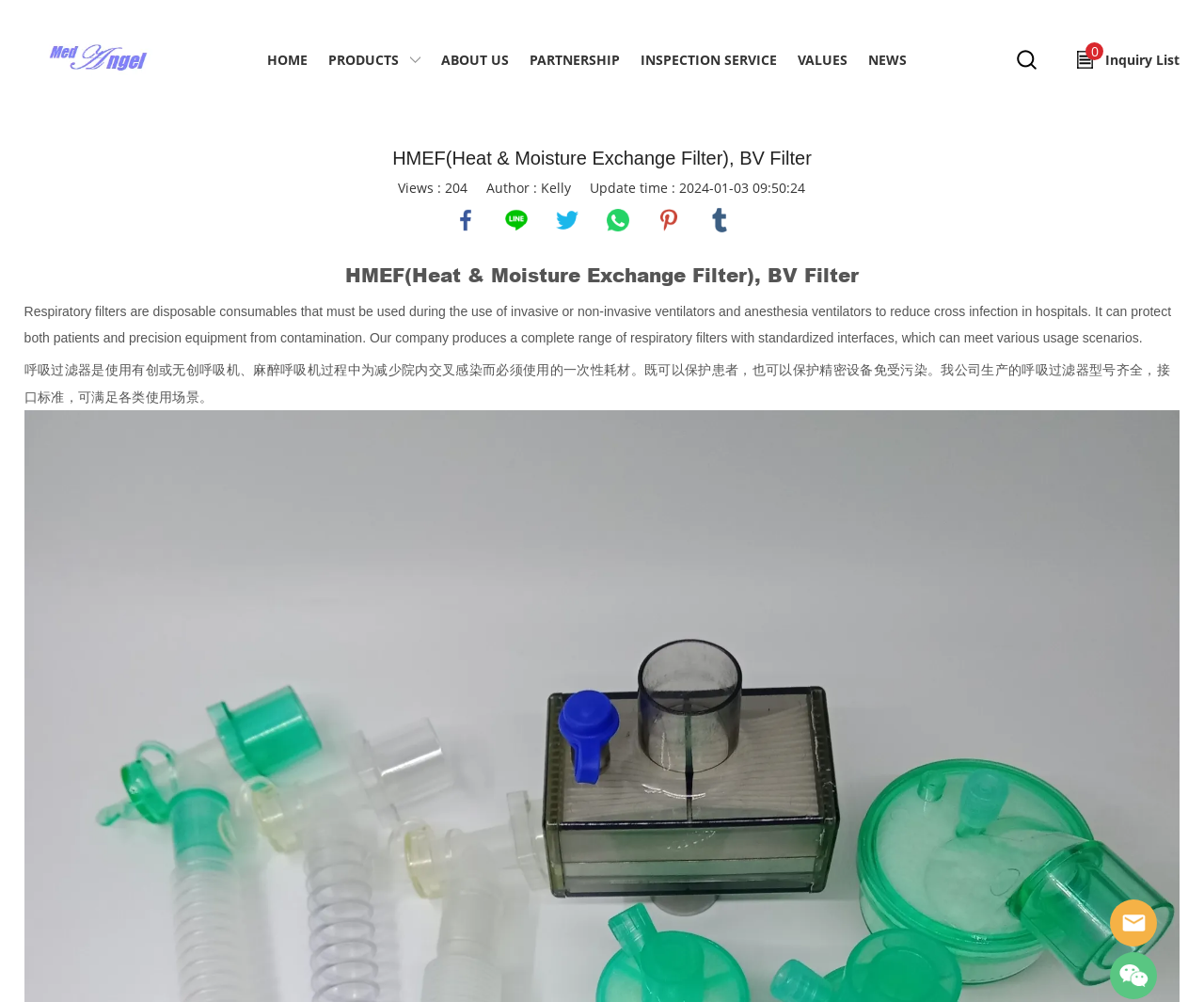How many social media links are present?
Provide a fully detailed and comprehensive answer to the question.

I counted the social media links present on the webpage, which are facebook, line, twitter, whatsapp, pinterest, and tumblr, totaling 6 links.